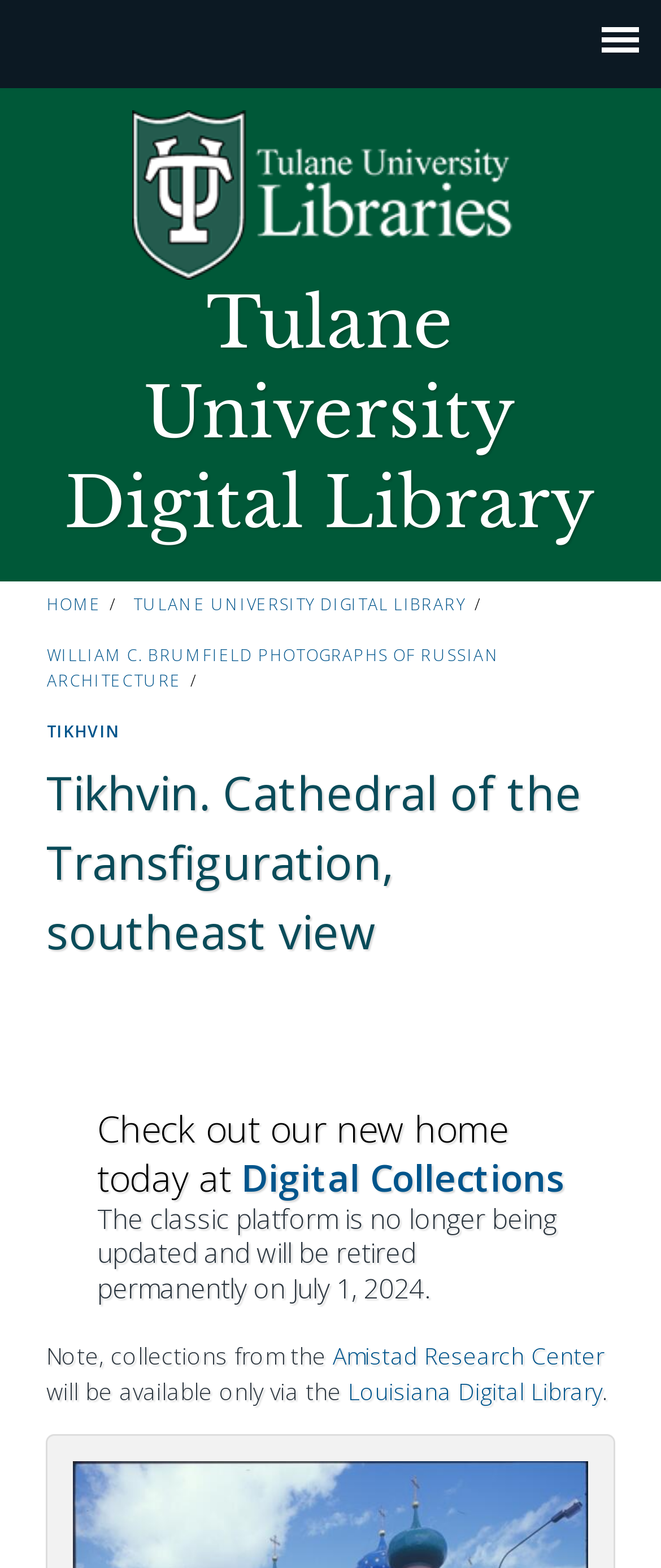What is the name of the research center mentioned on the webpage?
Using the image as a reference, answer the question with a short word or phrase.

Amistad Research Center